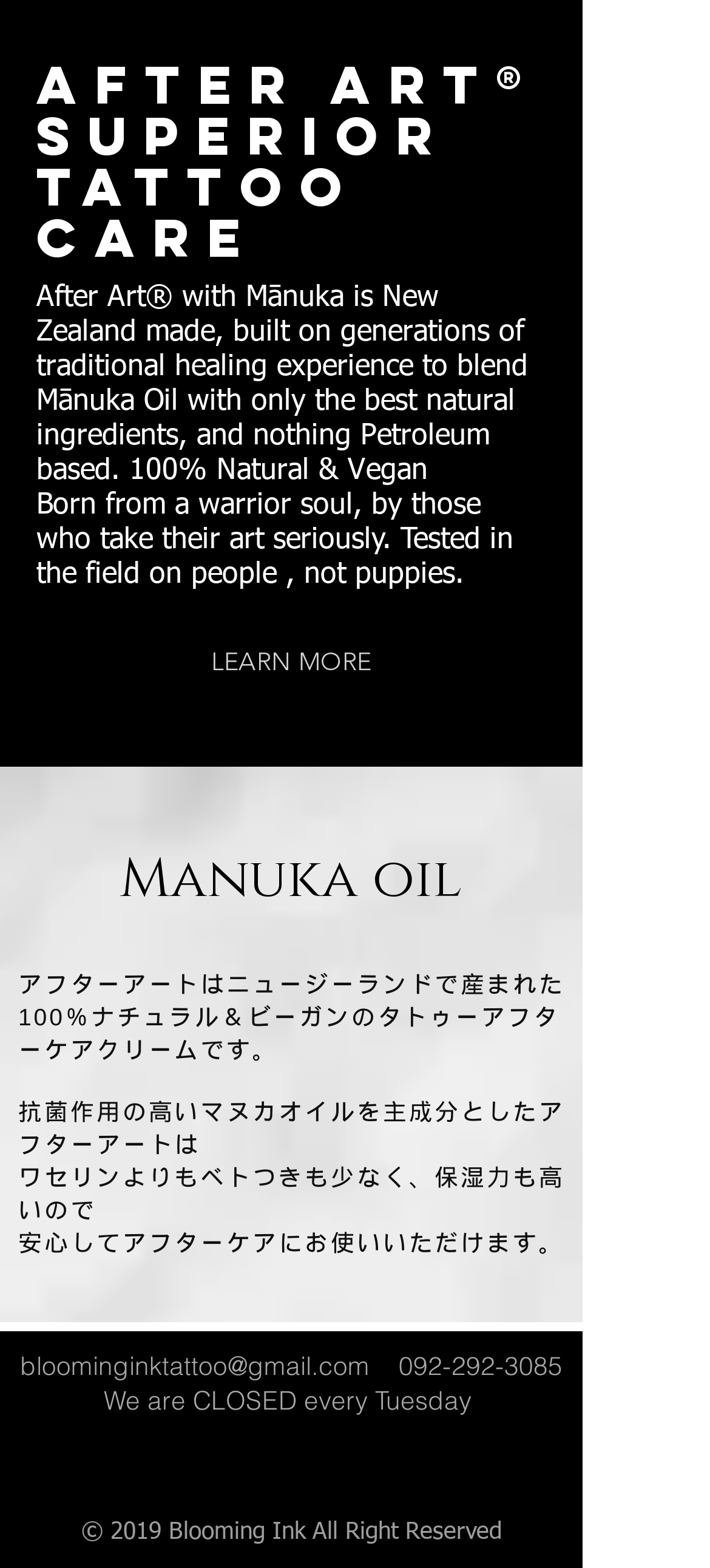What is the copyright year of the website?
Make sure to answer the question with a detailed and comprehensive explanation.

The copyright year of the website can be found in the static text element at the bottom of the page, which says '© 2019 Blooming Ink All Right Reserved'. This suggests that the website was copyrighted in 2019.